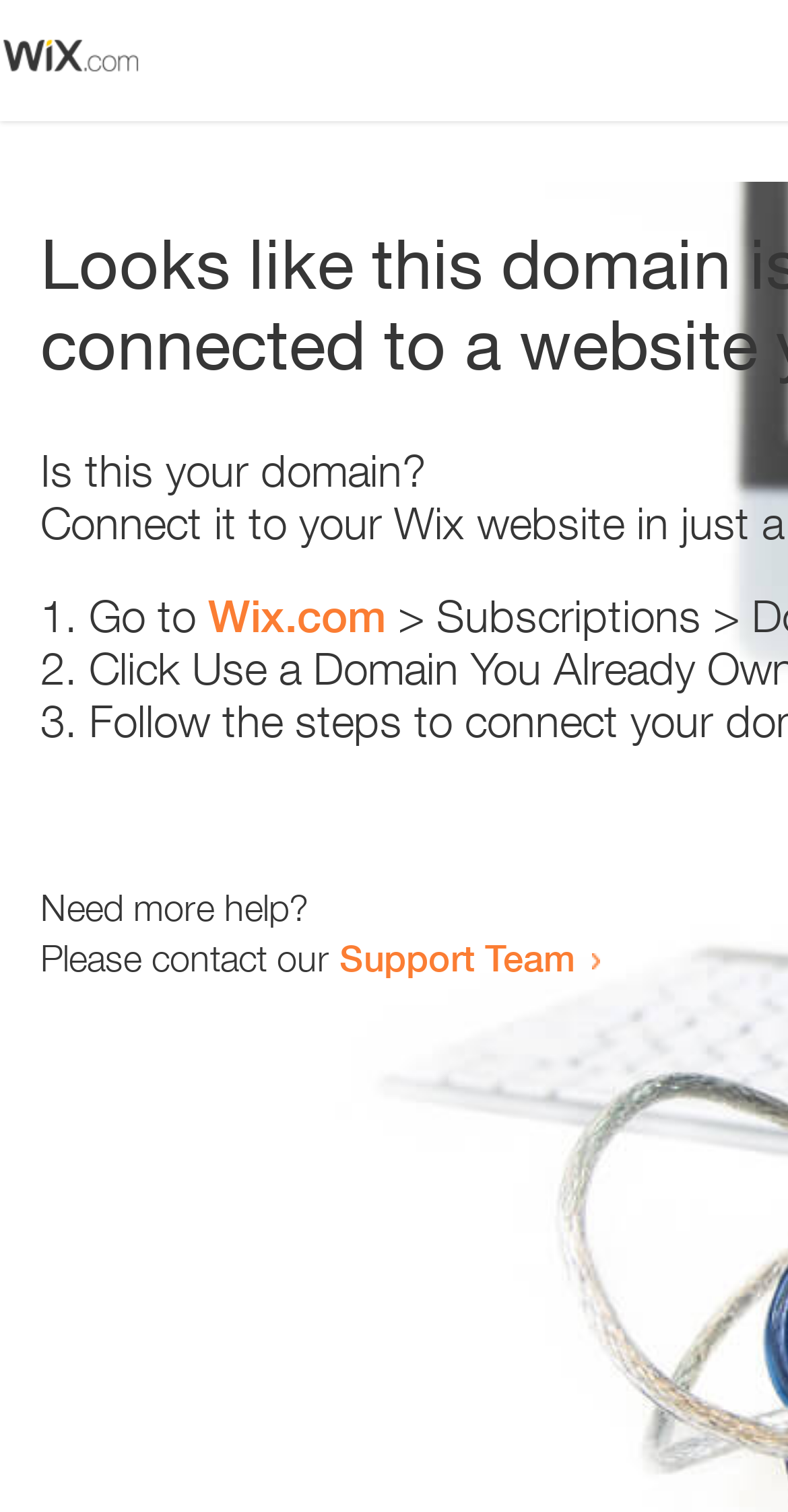Reply to the question with a single word or phrase:
How many sentences are there in the main text?

3